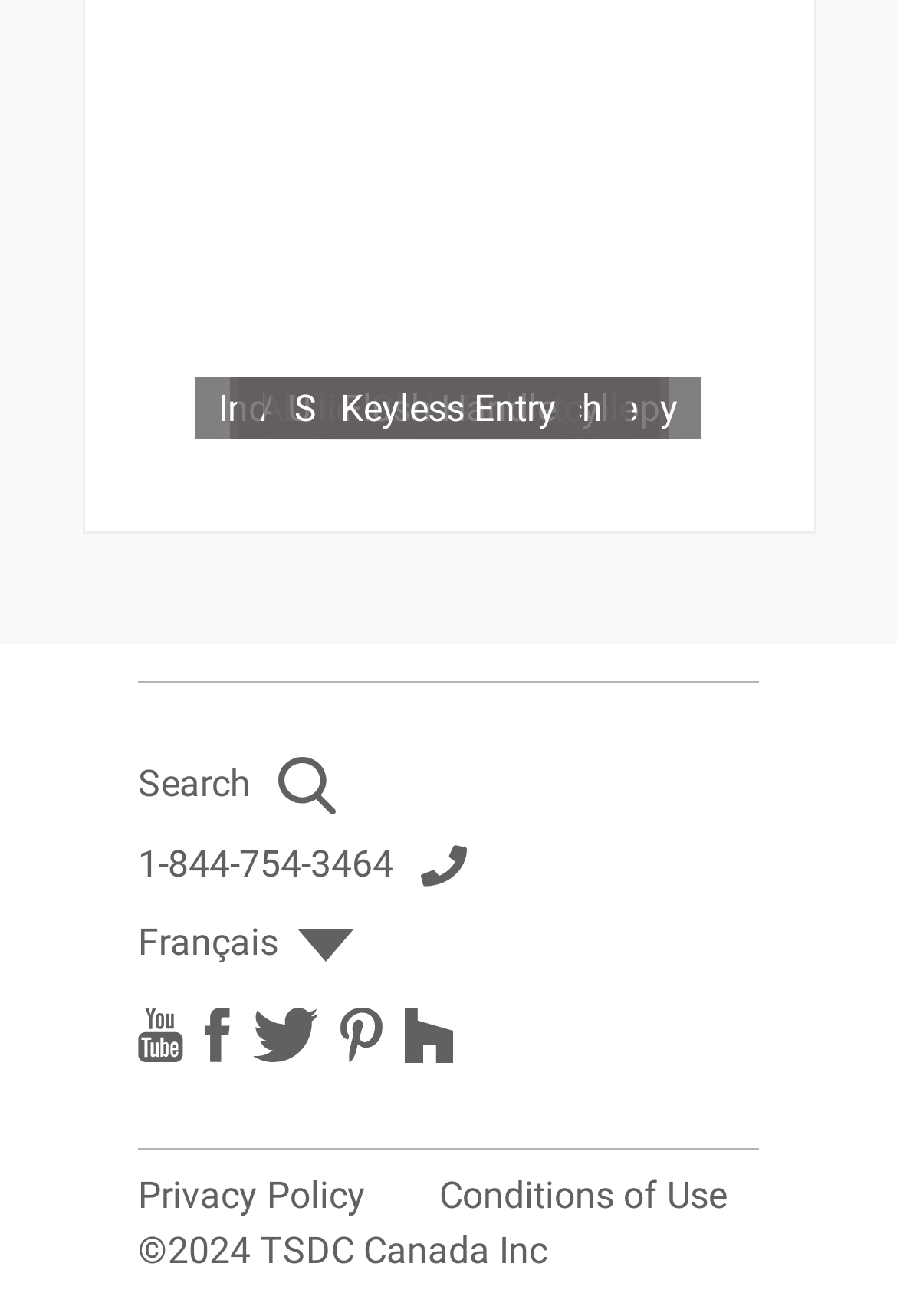From the webpage screenshot, identify the region described by 1-844-754-3464. Provide the bounding box coordinates as (top-left x, top-left y, bottom-right x, bottom-right y), with each value being a floating point number between 0 and 1.

[0.154, 0.64, 0.521, 0.673]